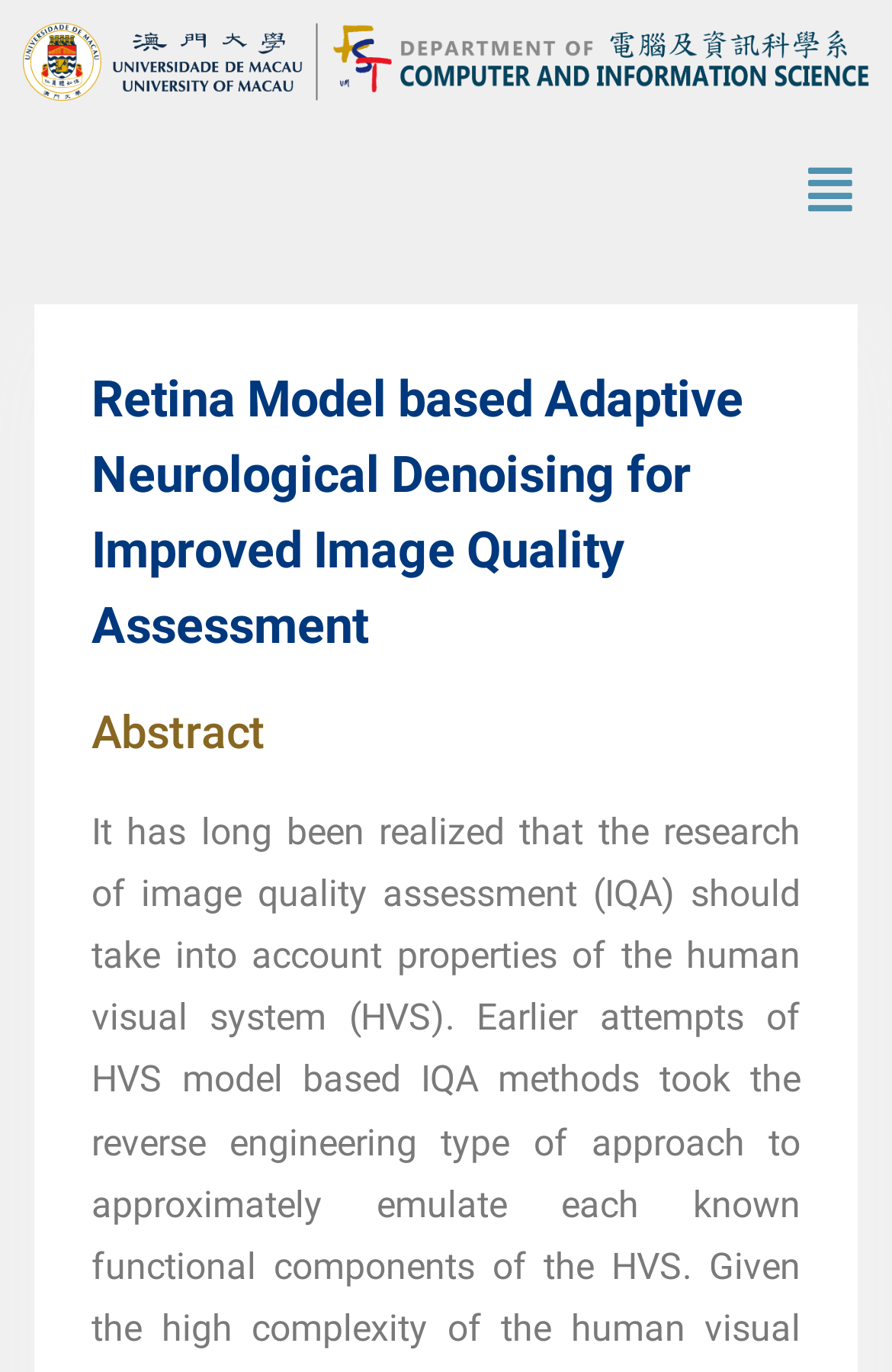Please find the bounding box coordinates (top-left x, top-left y, bottom-right x, bottom-right y) in the screenshot for the UI element described as follows: Menu

[0.886, 0.107, 0.974, 0.171]